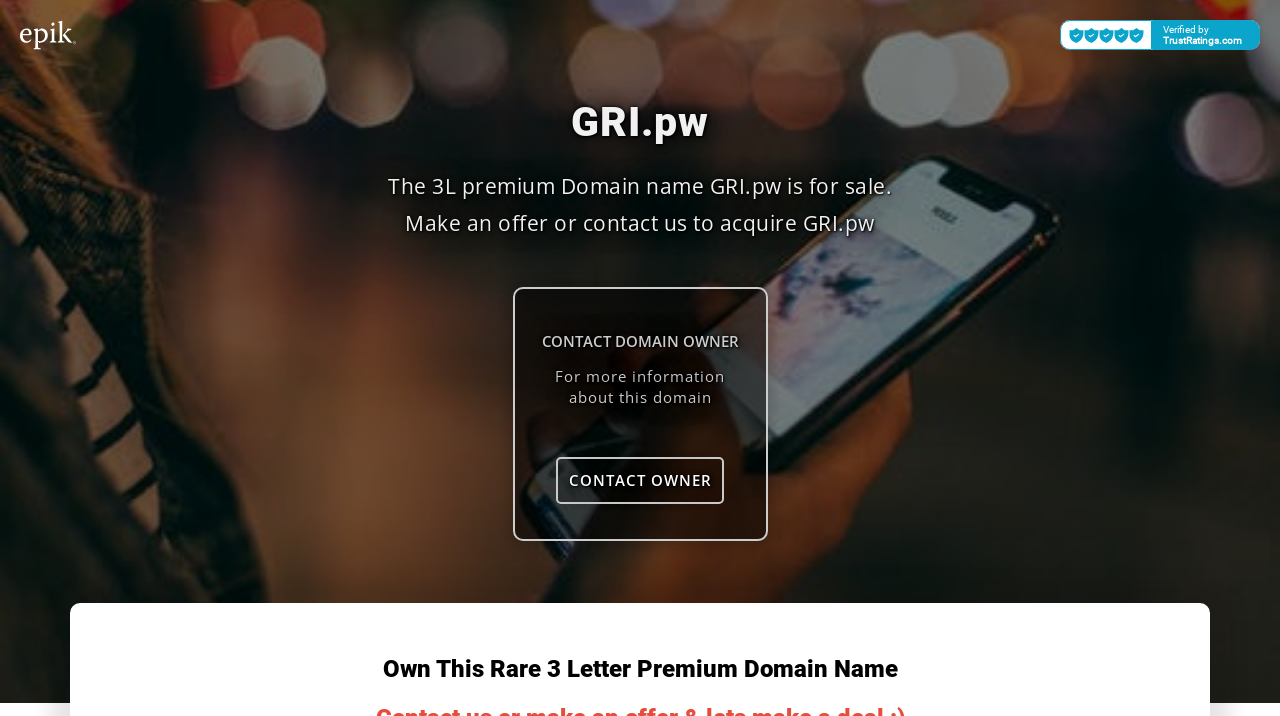Produce an extensive caption that describes everything on the webpage.

The webpage appears to be a domain name sales page, specifically for the domain "GRI.pw". At the top, there is an image with a promotional message about finding company names, marketing slogans, and premium names at Epik. Next to it, there is a verification badge from TrustRatings.com.

Below the image, there is a prominent heading displaying the domain name "GRI.pw". Underneath, there is a brief description stating that the 3L premium domain name is for sale. 

Further down, there is a section with a heading "CONTACT DOMAIN OWNER" where users can find more information about the domain. This section contains a link to "CONTACT OWNER" and a brief text describing the purpose of the link.

At the bottom of the page, there are two lines of text. The first line says "Own This" and the second line describes the domain as a "Rare 3 Letter Premium Domain Name".